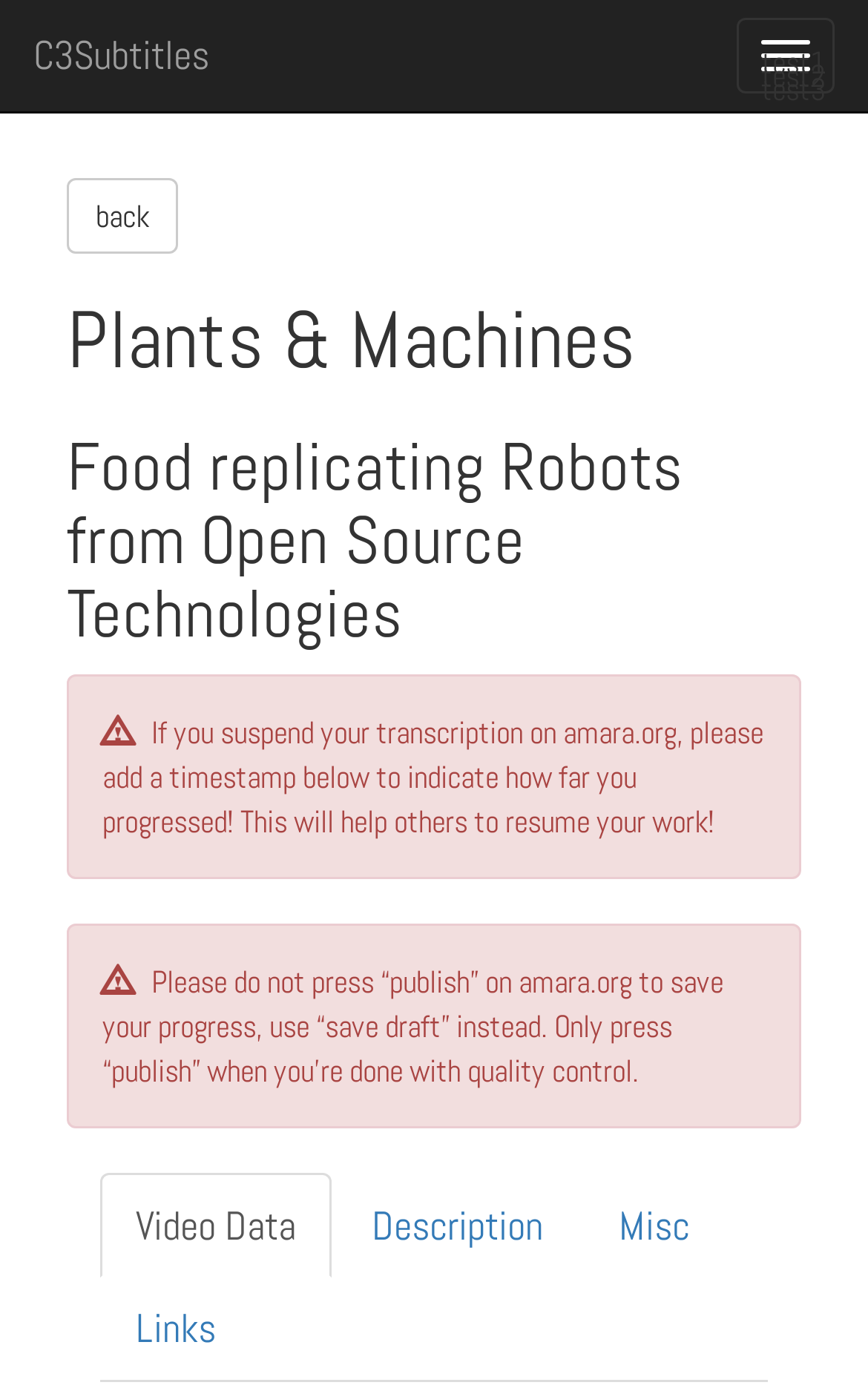What is the text of the second heading on the webpage?
Analyze the image and deliver a detailed answer to the question.

I found a heading element with the text 'Food replicating Robots from Open Source Technologies' which is the second heading on the webpage, with bounding box coordinates [0.077, 0.31, 0.923, 0.469].